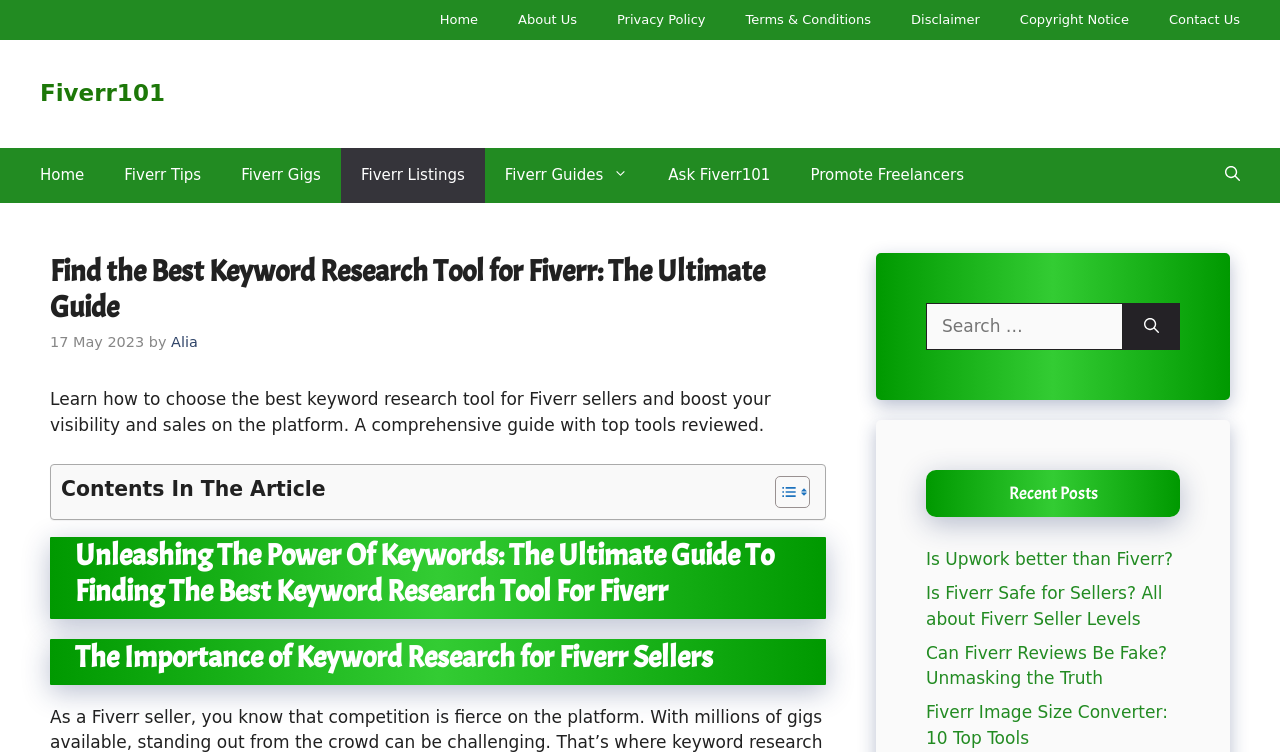Determine the bounding box coordinates of the clickable element to achieve the following action: 'Read about community updates'. Provide the coordinates as four float values between 0 and 1, formatted as [left, top, right, bottom].

None